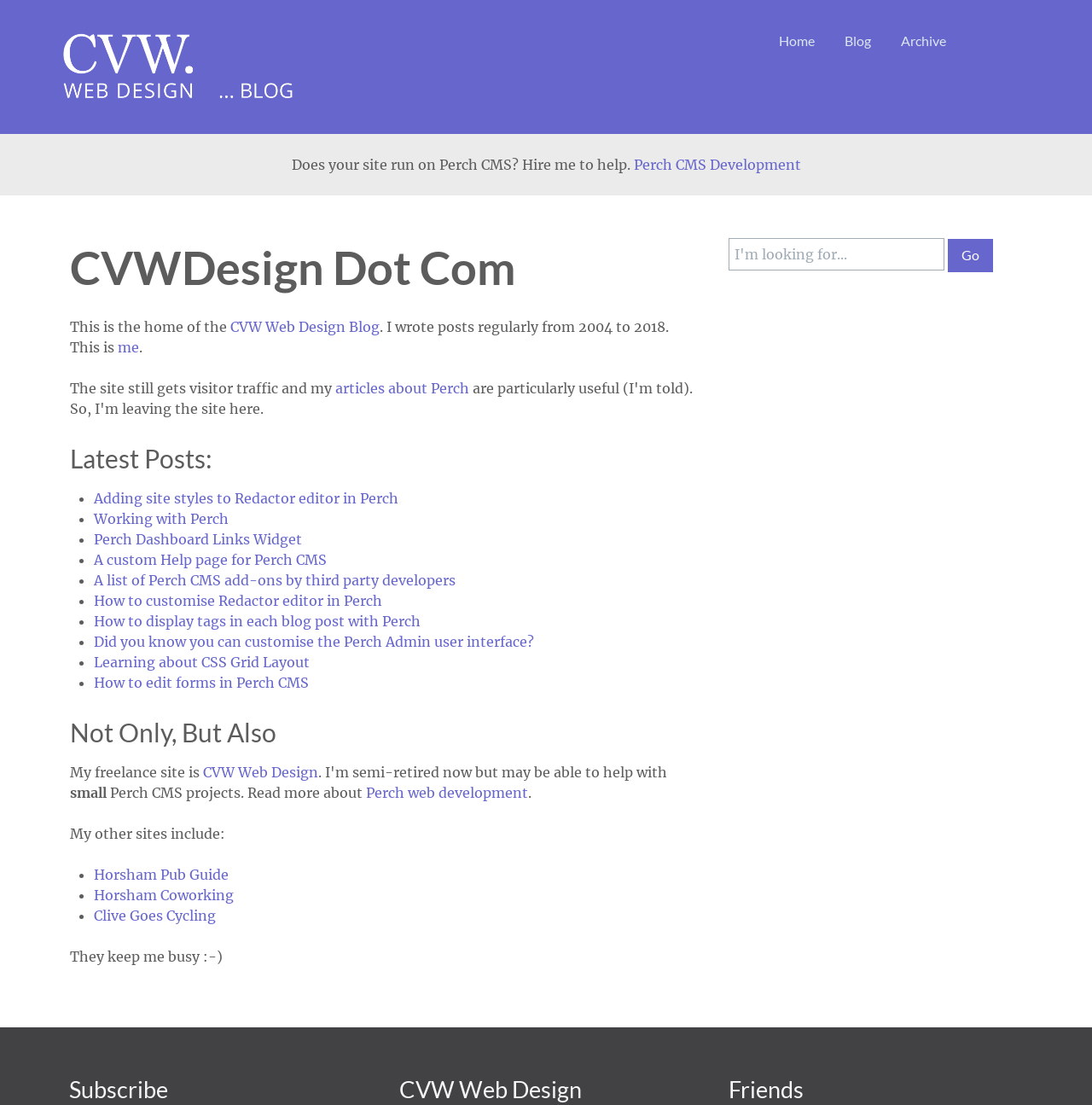What is the topic of the latest posts?
Using the image as a reference, deliver a detailed and thorough answer to the question.

I determined the answer by looking at the latest posts section, where I found multiple links with text related to Perch CMS, such as 'Adding site styles to Redactor editor in Perch' and 'Working with Perch'. This suggests that the latest posts are about Perch CMS.